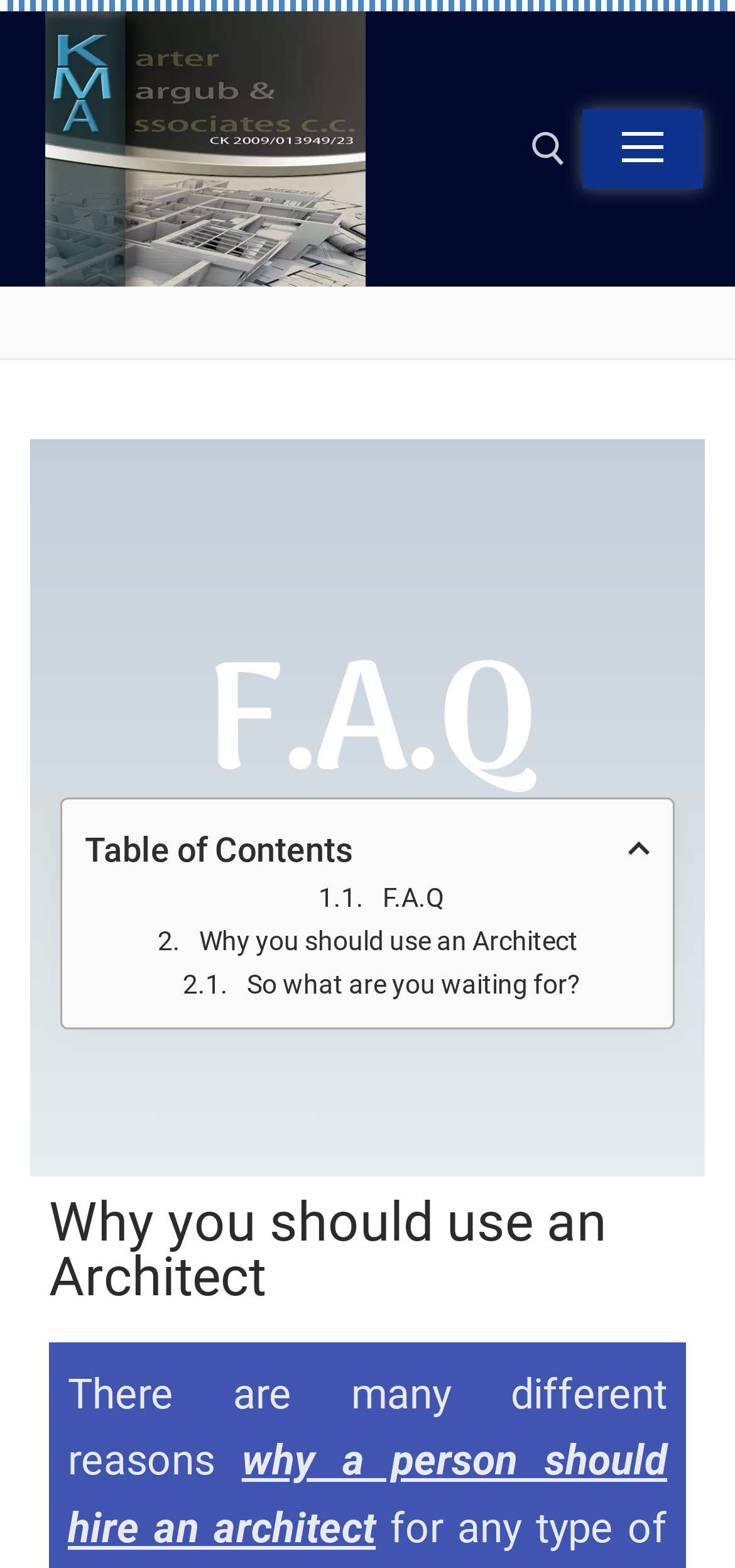Can you extract the headline from the webpage for me?

Why you should use an Architect